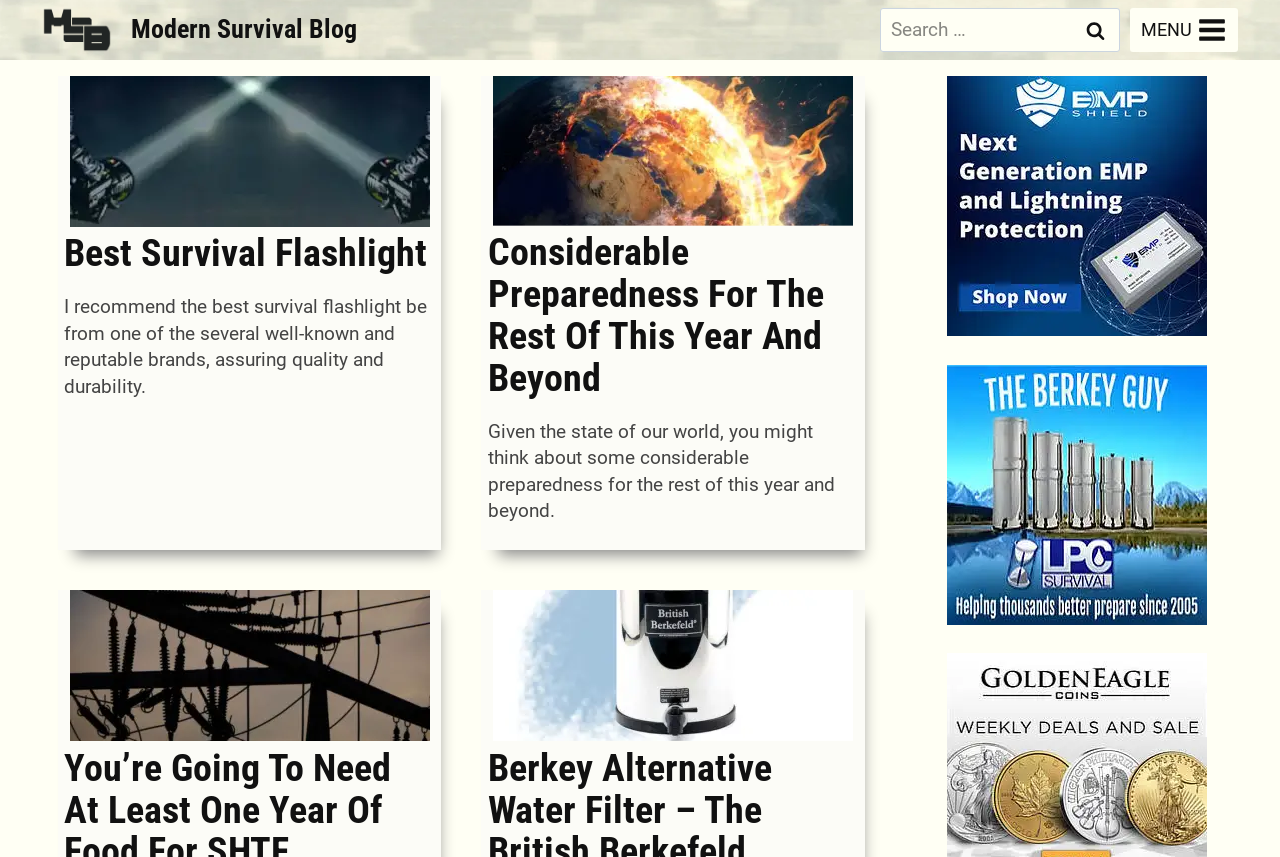Provide the bounding box coordinates for the UI element that is described by this text: "alt="EMP Shield"". The coordinates should be in the form of four float numbers between 0 and 1: [left, top, right, bottom].

[0.739, 0.089, 0.943, 0.392]